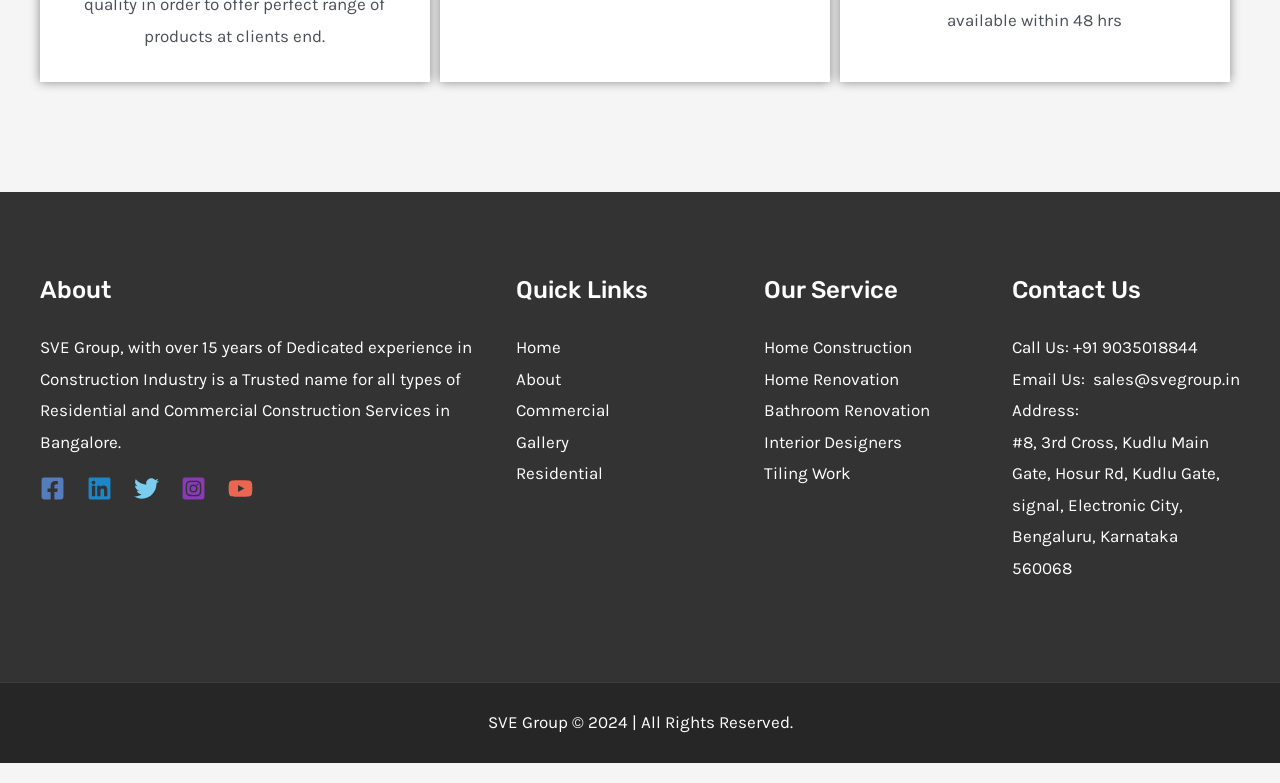Please identify the bounding box coordinates of the area that needs to be clicked to follow this instruction: "Visit Facebook page".

[0.031, 0.607, 0.051, 0.639]